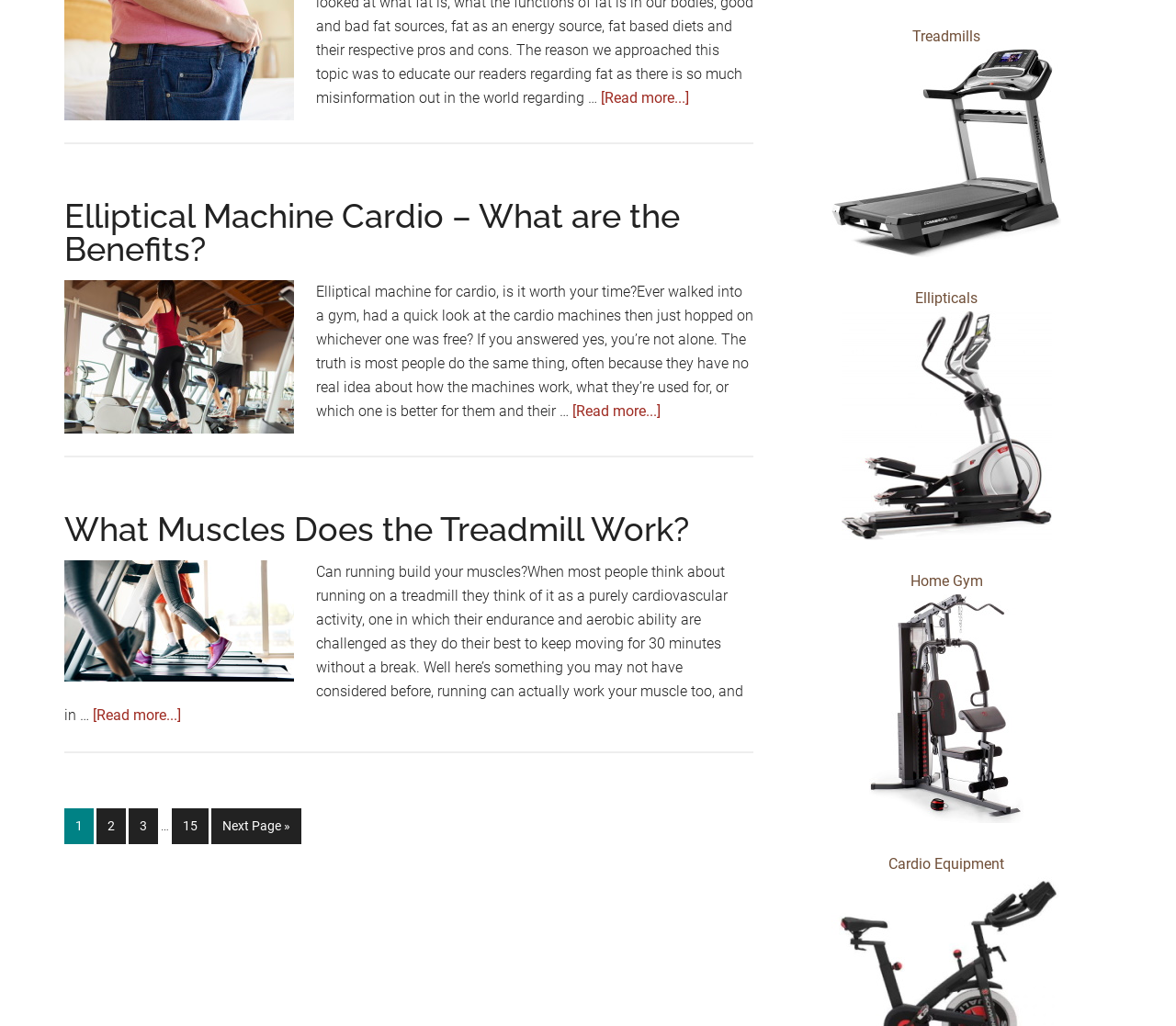Given the description of the UI element: "Go to Next Page »", predict the bounding box coordinates in the form of [left, top, right, bottom], with each value being a float between 0 and 1.

[0.18, 0.788, 0.256, 0.823]